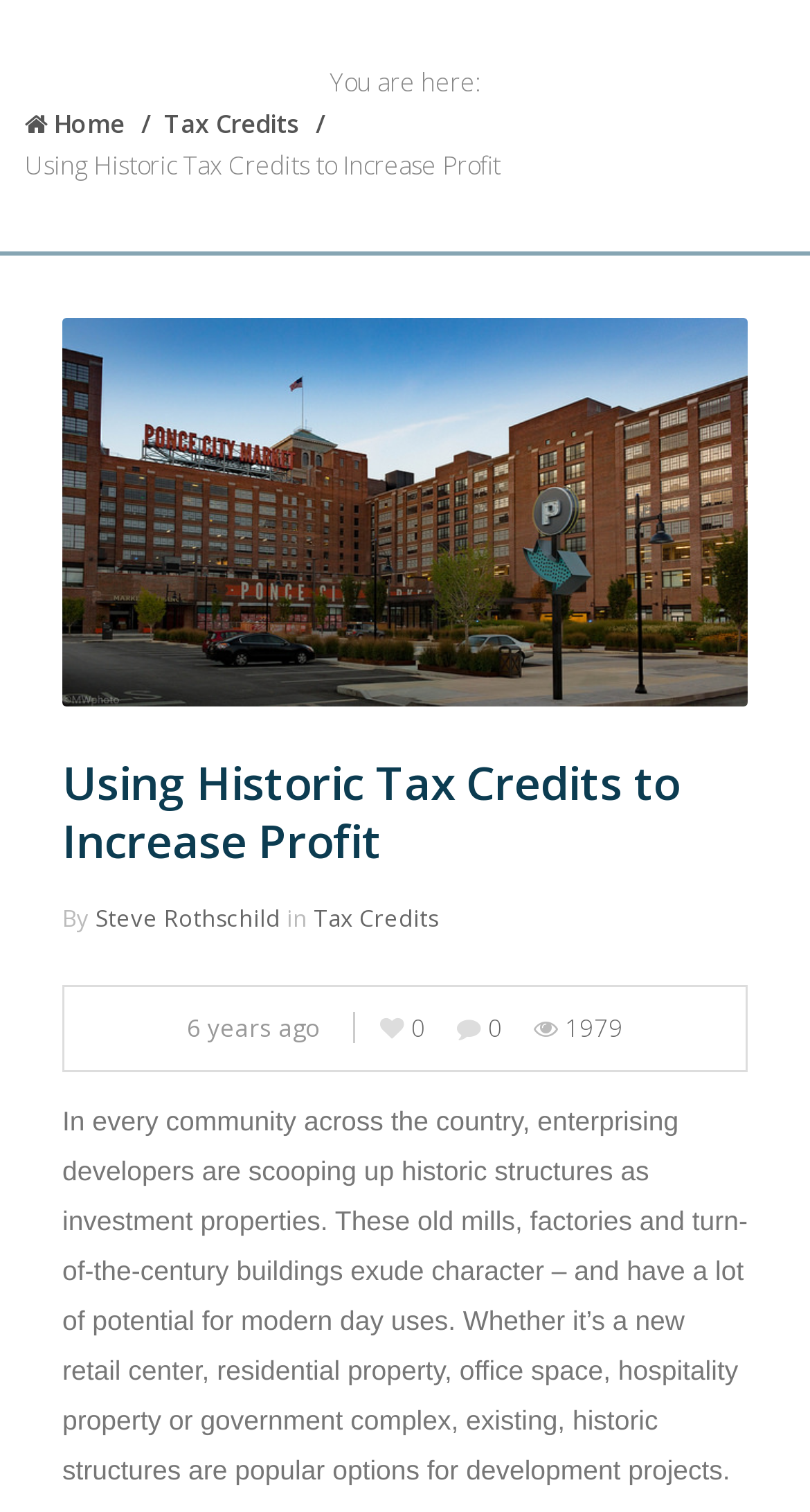What is the category of the current blog post?
Examine the screenshot and reply with a single word or phrase.

Tax Credits